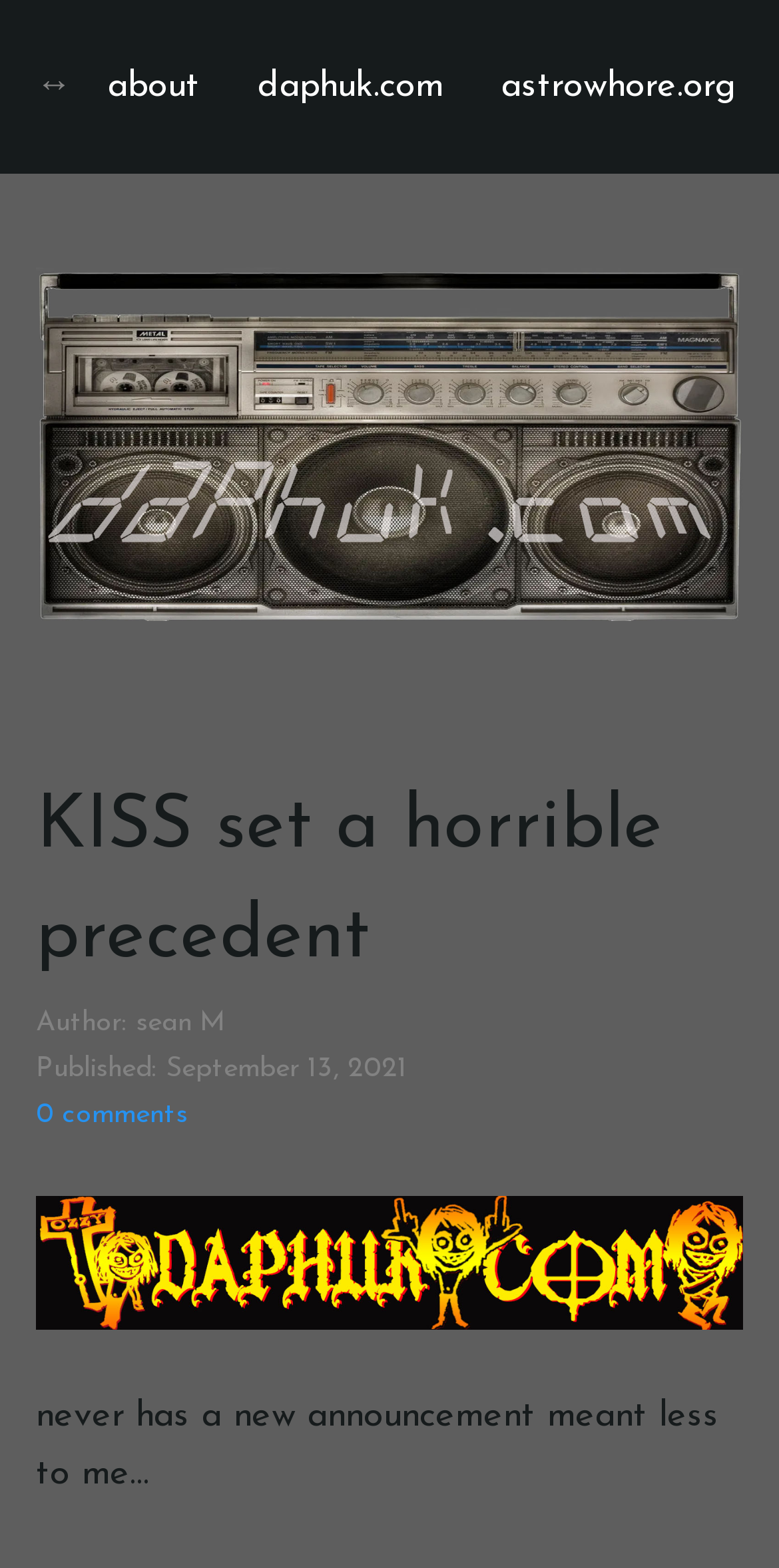What is the website's header image URL?
Give a comprehensive and detailed explanation for the question.

I found the website's header image URL by looking at the link 'daphuk.com header image', which suggests that the header image is linked to the website 'daphuk.com'.